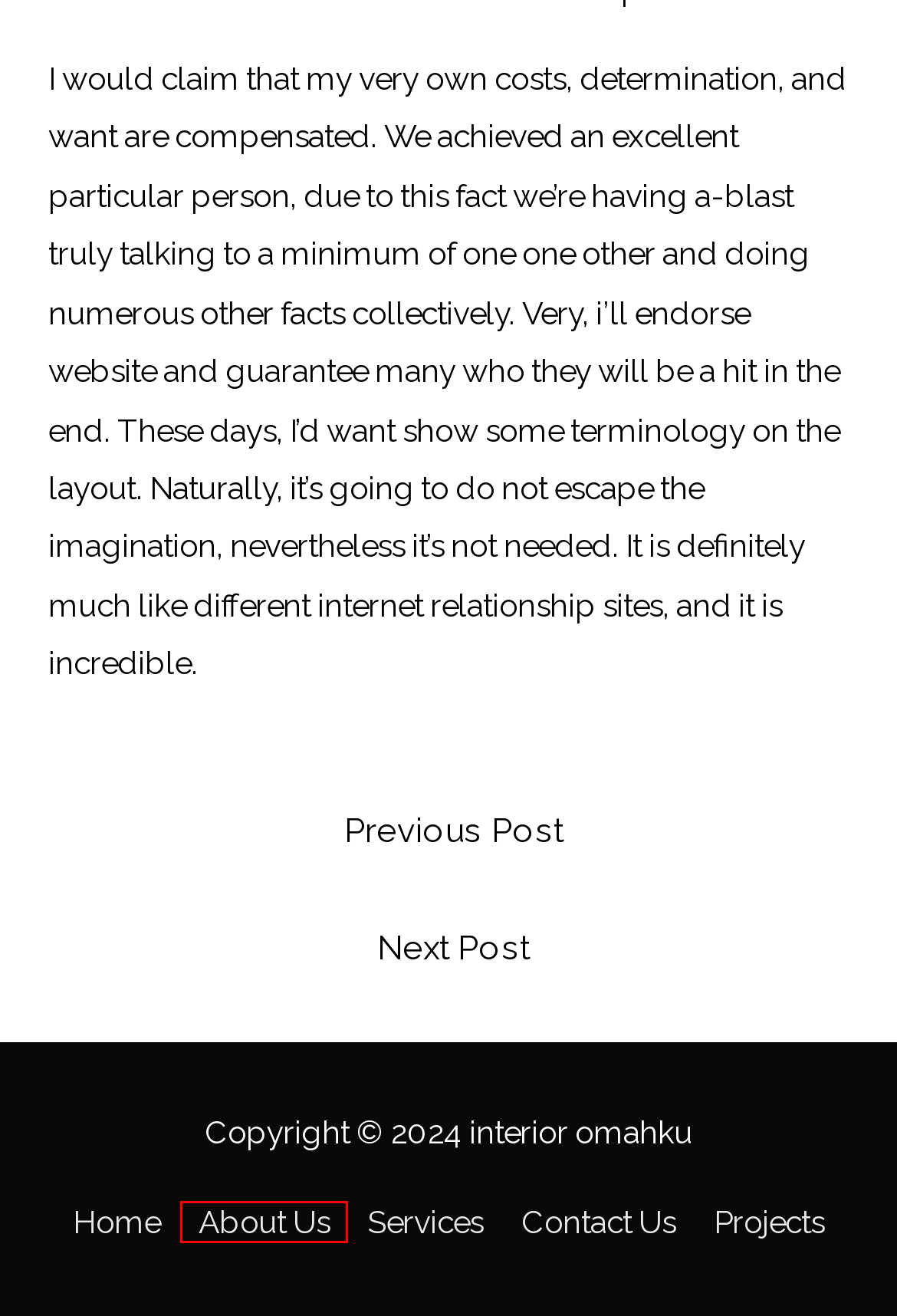You have a screenshot of a webpage with a red bounding box around an element. Choose the best matching webpage description that would appear after clicking the highlighted element. Here are the candidates:
A. Uncategorized Archives - interior omahku
B. Services - interior omahku
C. 15 Finest Random Video Chat Apps With Strangers - interior omahku
D. Contact Us - interior omahku
E. About Us - interior omahku
F. Projects - interior omahku
G. Chatiw: Free chat rooms
H. interioromahku, Author at interior omahku

E